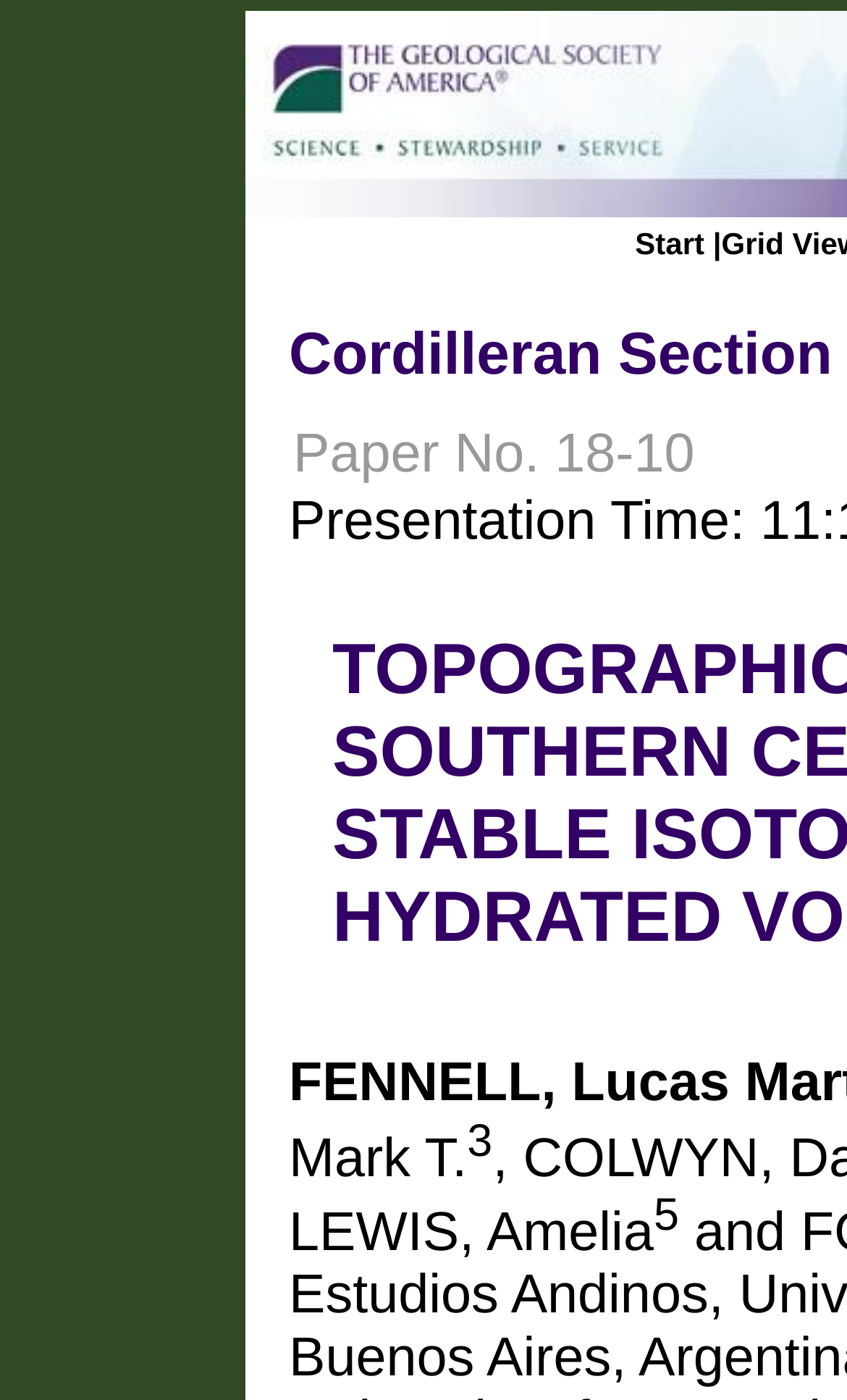Locate and extract the headline of this webpage.

Cordilleran Section - 115th Annual Meeting - 2019